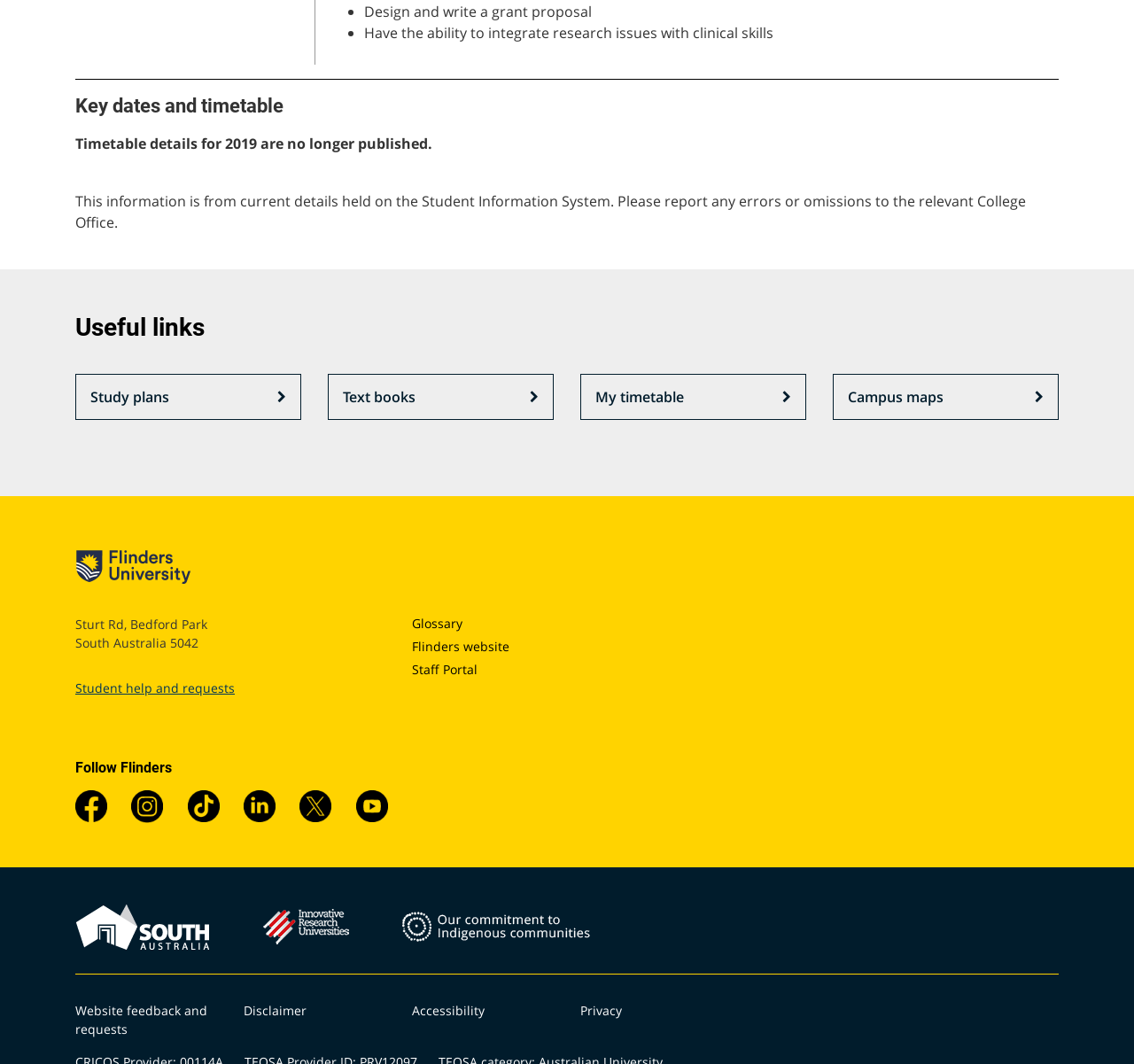Using the information from the screenshot, answer the following question thoroughly:
What is the name of the university?

I found the name of the university by looking at the image element with the description 'Flinders University Logo'. This logo is likely to represent the university's brand, and the name 'Flinders University' is commonly associated with this logo.